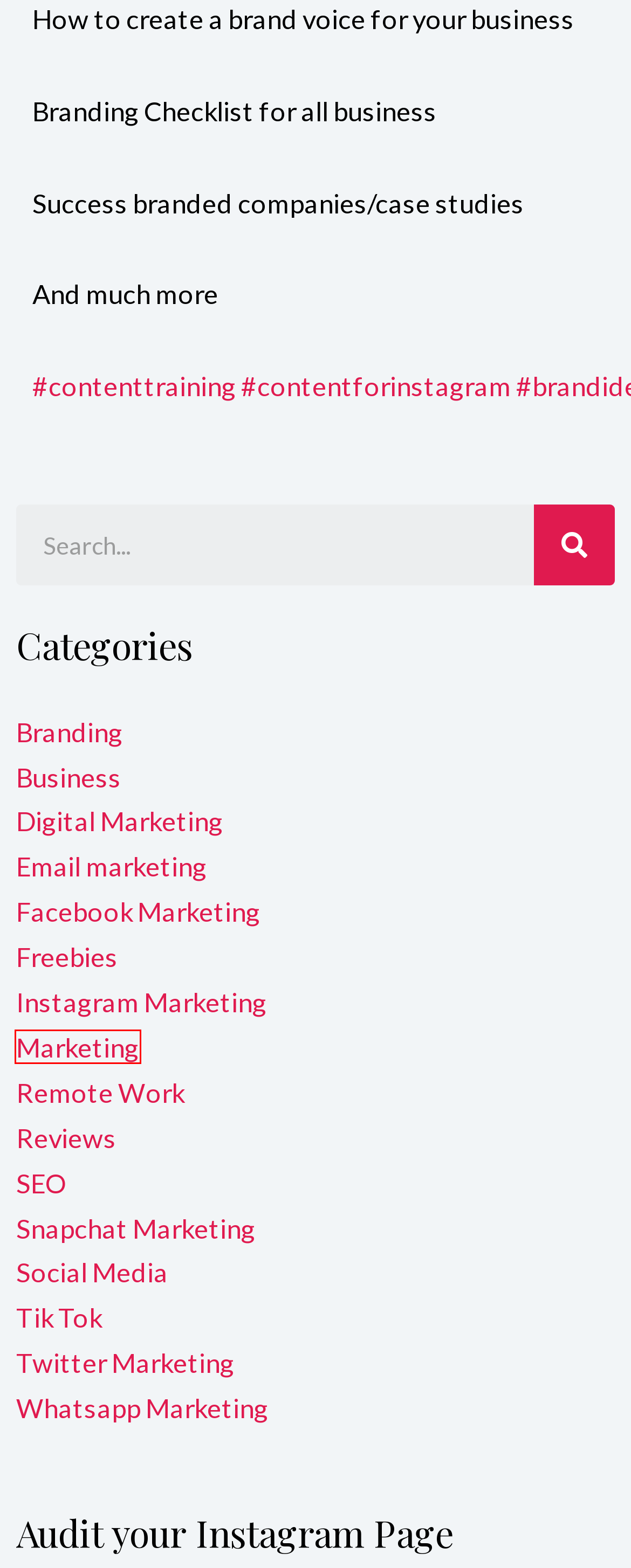Given a webpage screenshot featuring a red rectangle around a UI element, please determine the best description for the new webpage that appears after the element within the bounding box is clicked. The options are:
A. Snapchat Marketing Archives - Wendiloveee
B. Twitter Marketing Archives - Wendiloveee
C. Facebook Marketing Archives - Wendiloveee
D. Business Archives - Wendiloveee
E. Remote Work Archives - Wendiloveee
F. Marketing Archives - Wendiloveee
G. SEO Archives - Wendiloveee
H. Social Media Archives - Wendiloveee

F